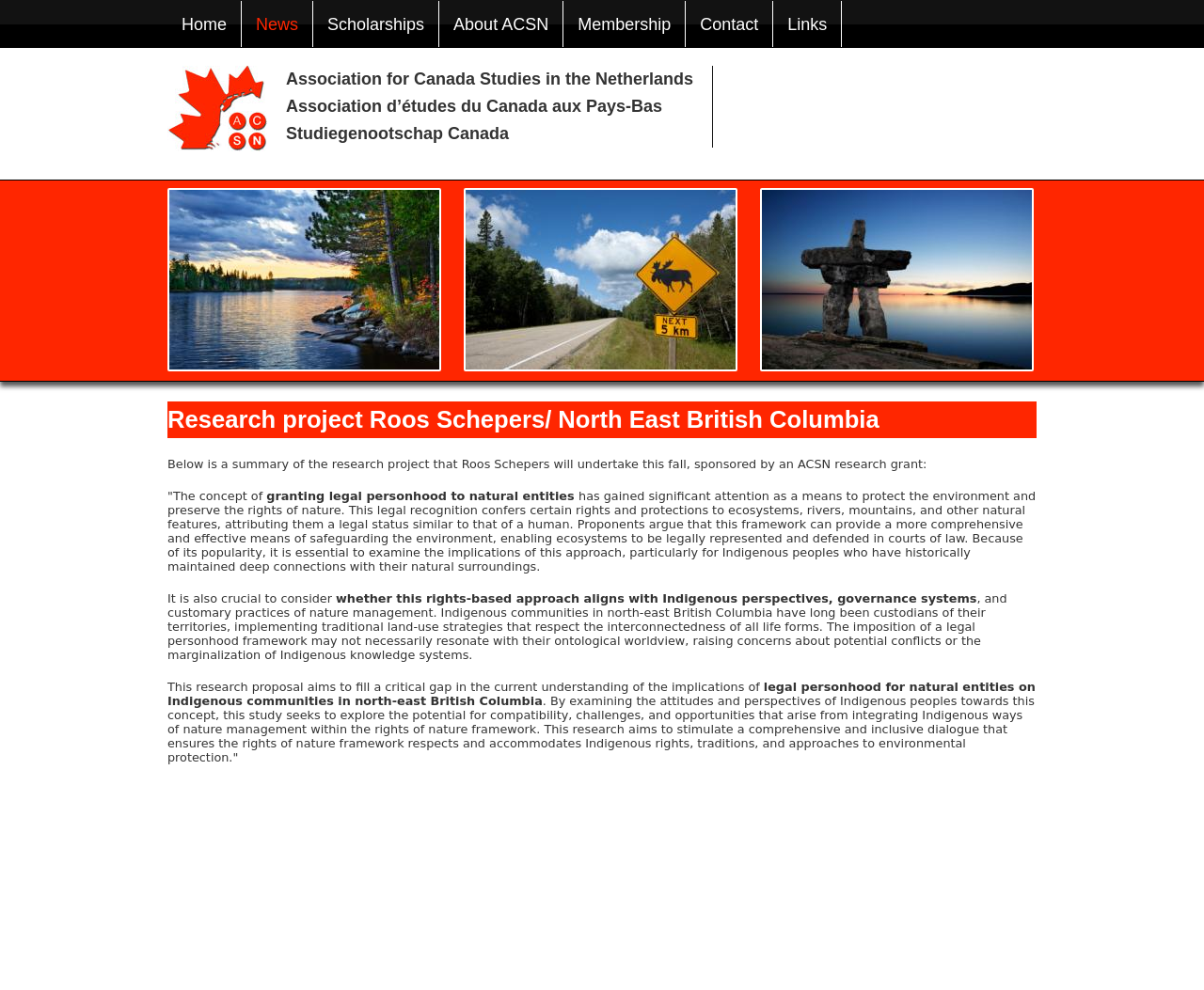Give the bounding box coordinates for the element described by: "News".

[0.213, 0.015, 0.248, 0.034]